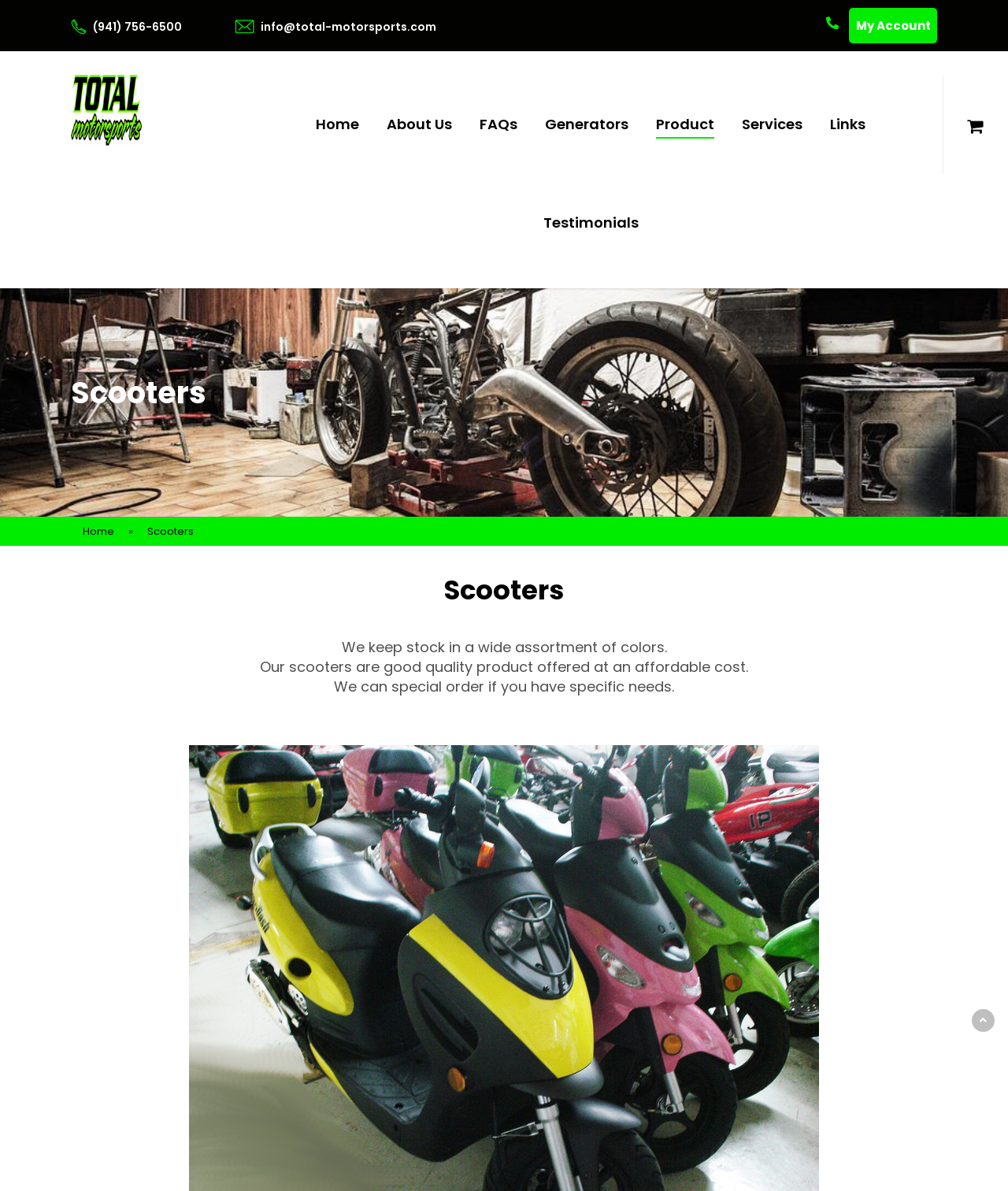Pinpoint the bounding box coordinates of the element that must be clicked to accomplish the following instruction: "Go to the home page". The coordinates should be in the format of four float numbers between 0 and 1, i.e., [left, top, right, bottom].

[0.313, 0.063, 0.356, 0.146]